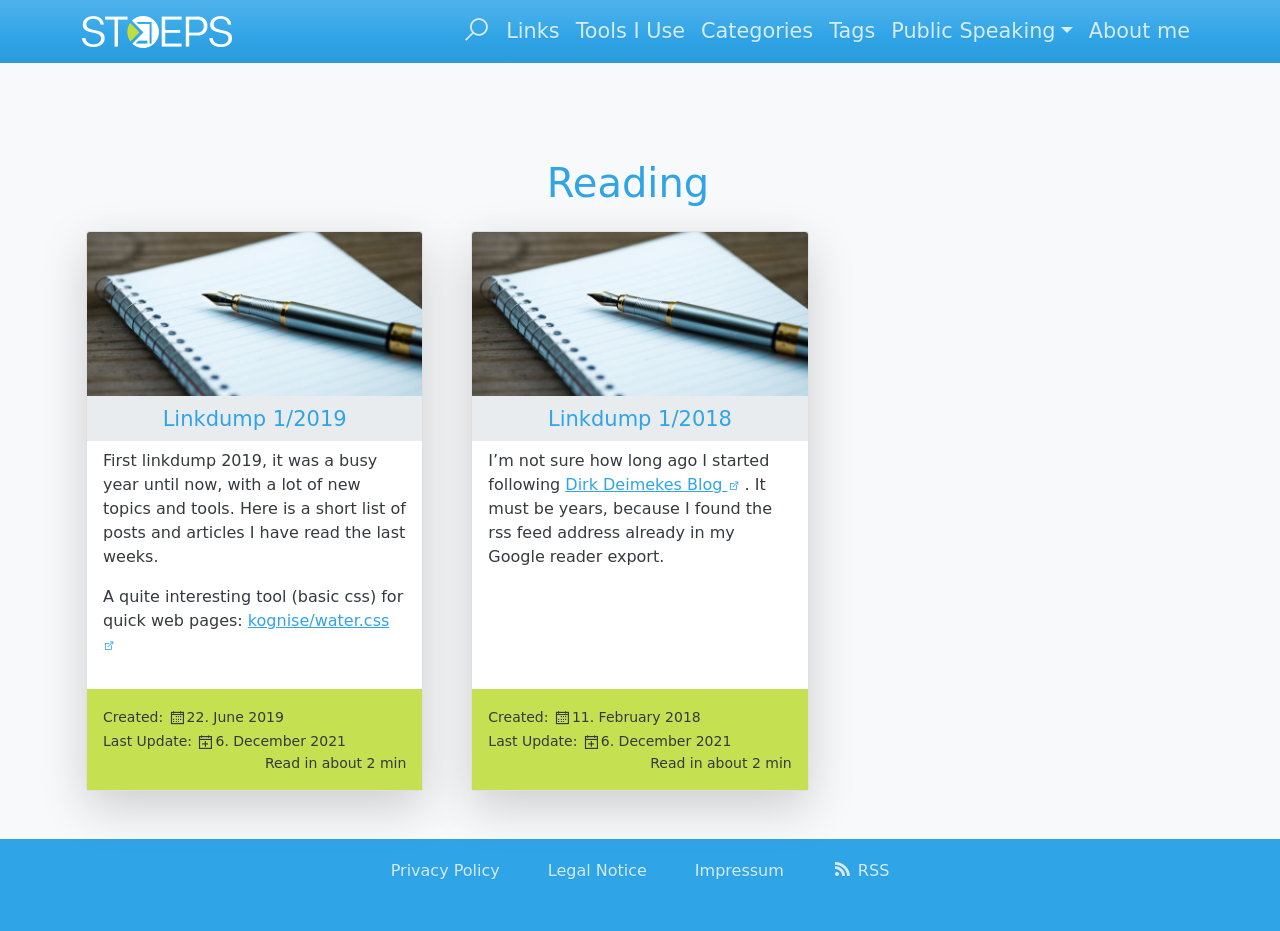What is the name of the author of the linkdump articles? Observe the screenshot and provide a one-word or short phrase answer.

Not mentioned